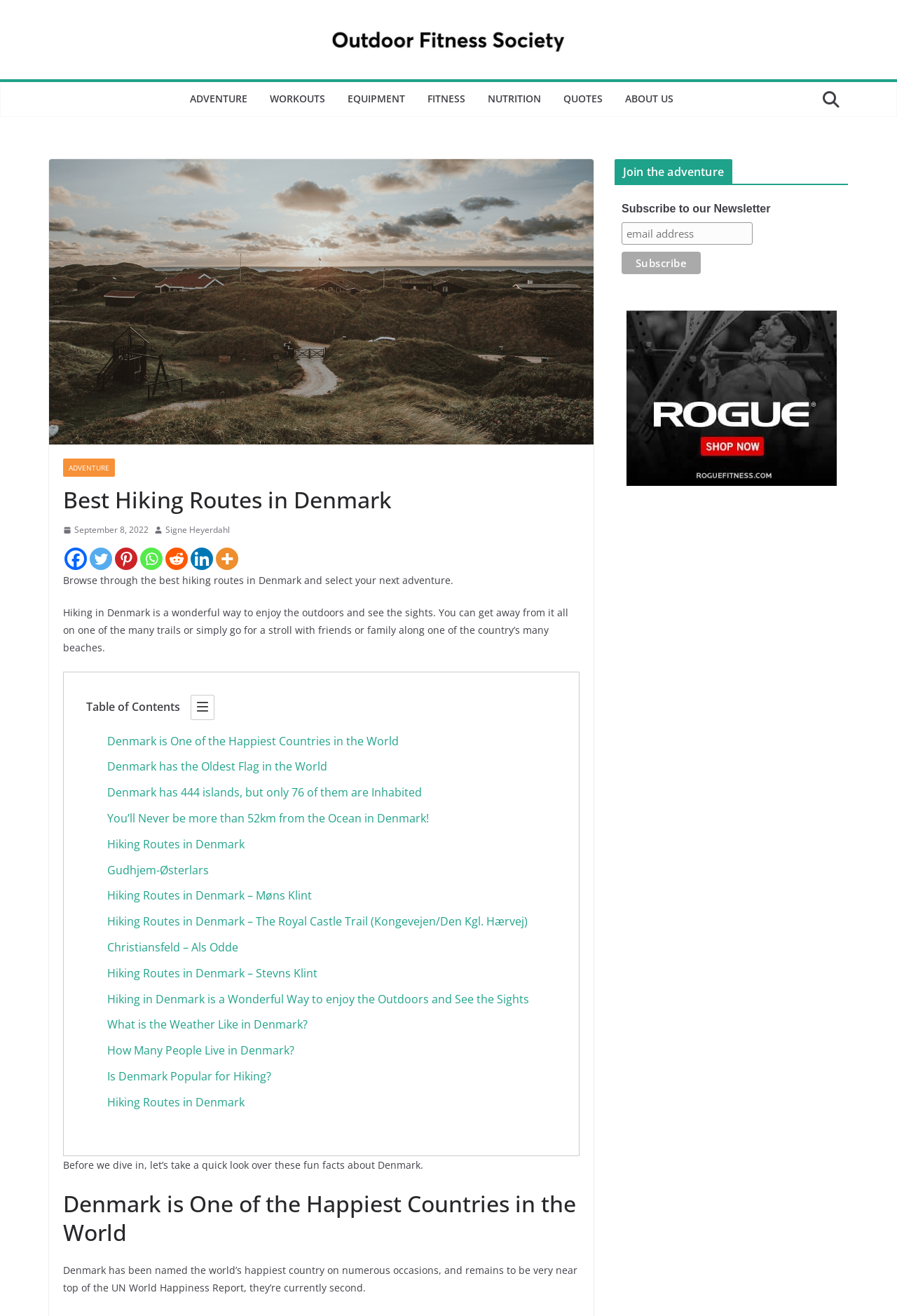Locate the bounding box of the user interface element based on this description: "title="More"".

[0.241, 0.416, 0.266, 0.433]